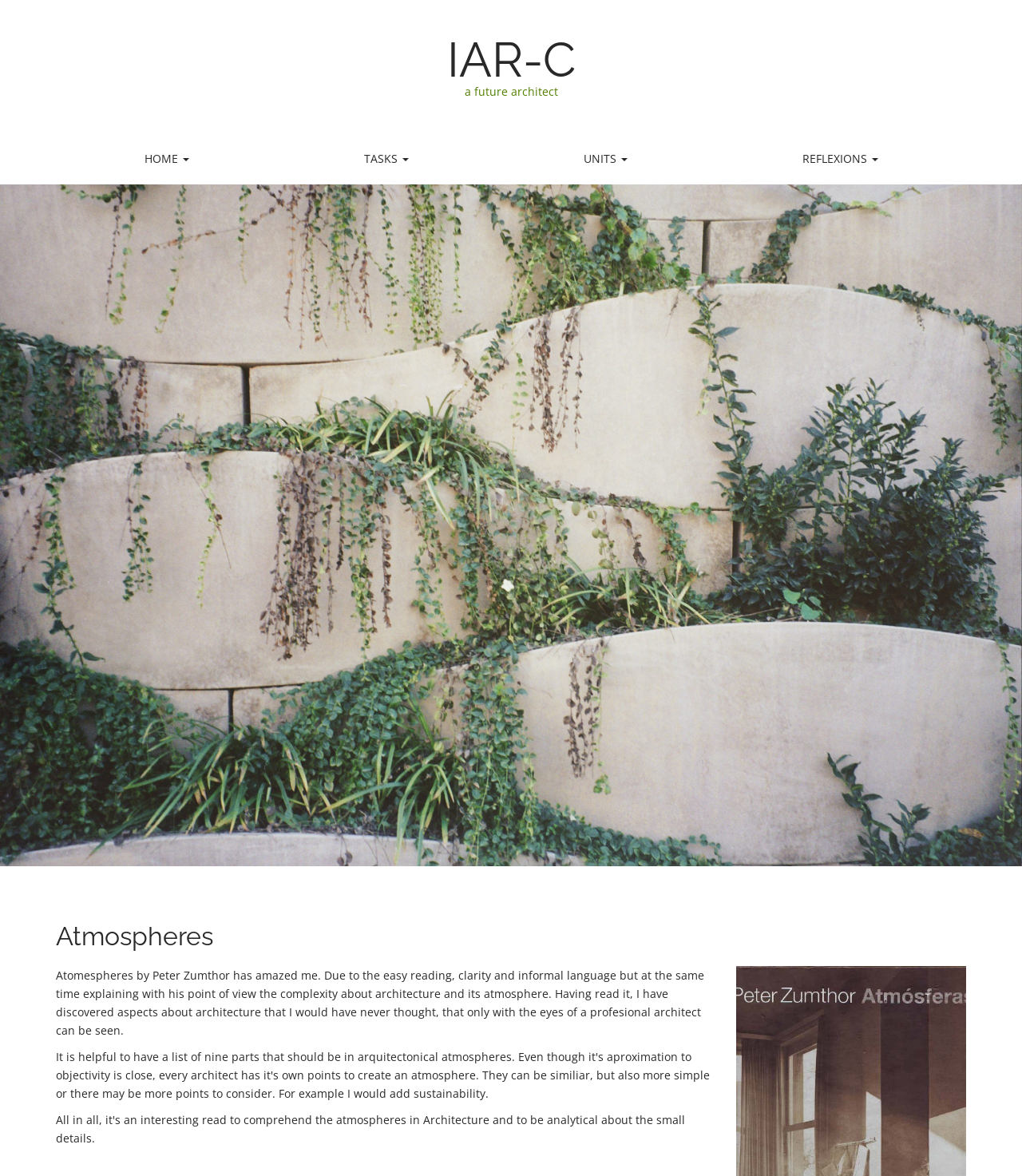Reply to the question with a single word or phrase:
What is the author's impression of Peter Zumthor's book?

Positive